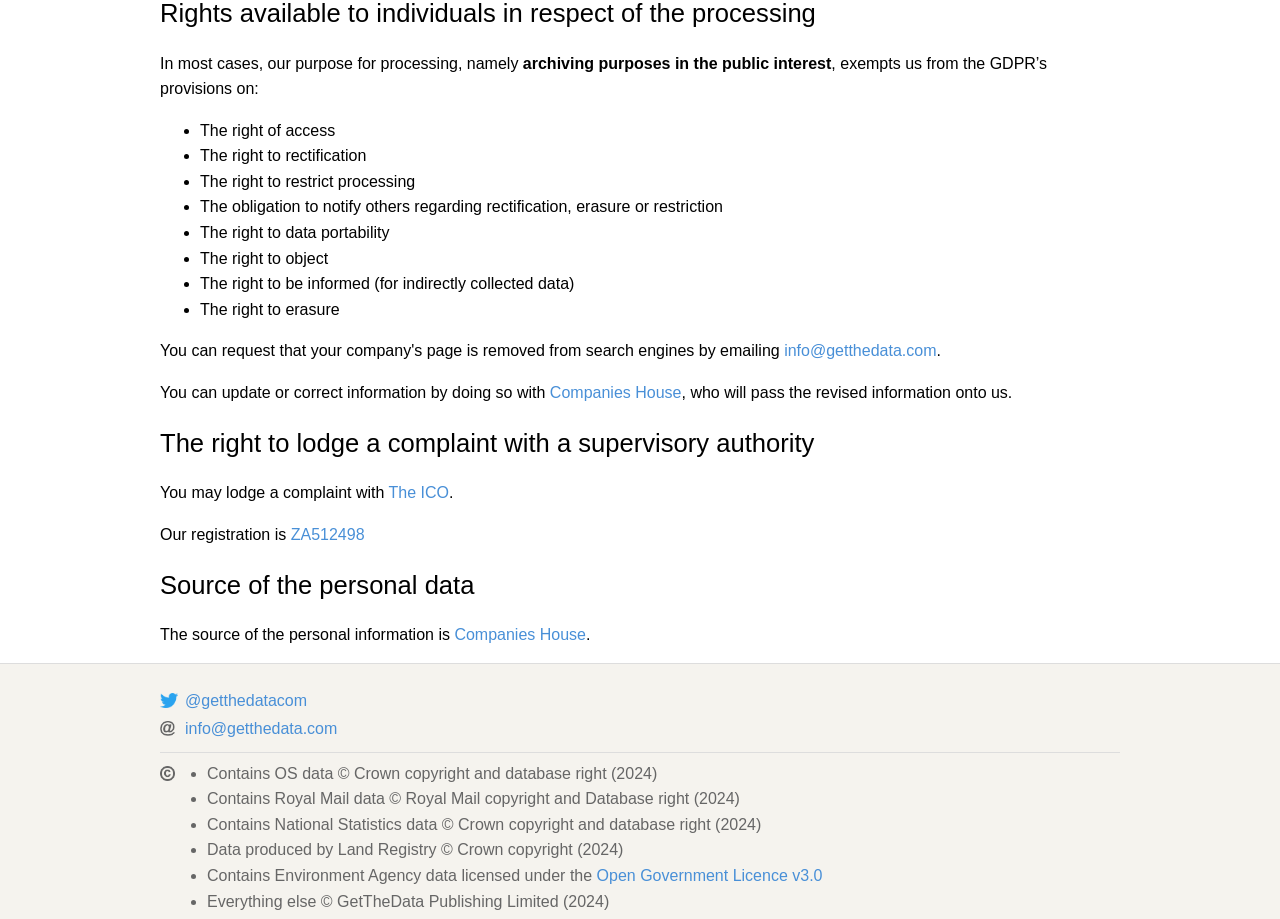Please mark the bounding box coordinates of the area that should be clicked to carry out the instruction: "Visit Companies House website".

[0.43, 0.418, 0.532, 0.436]